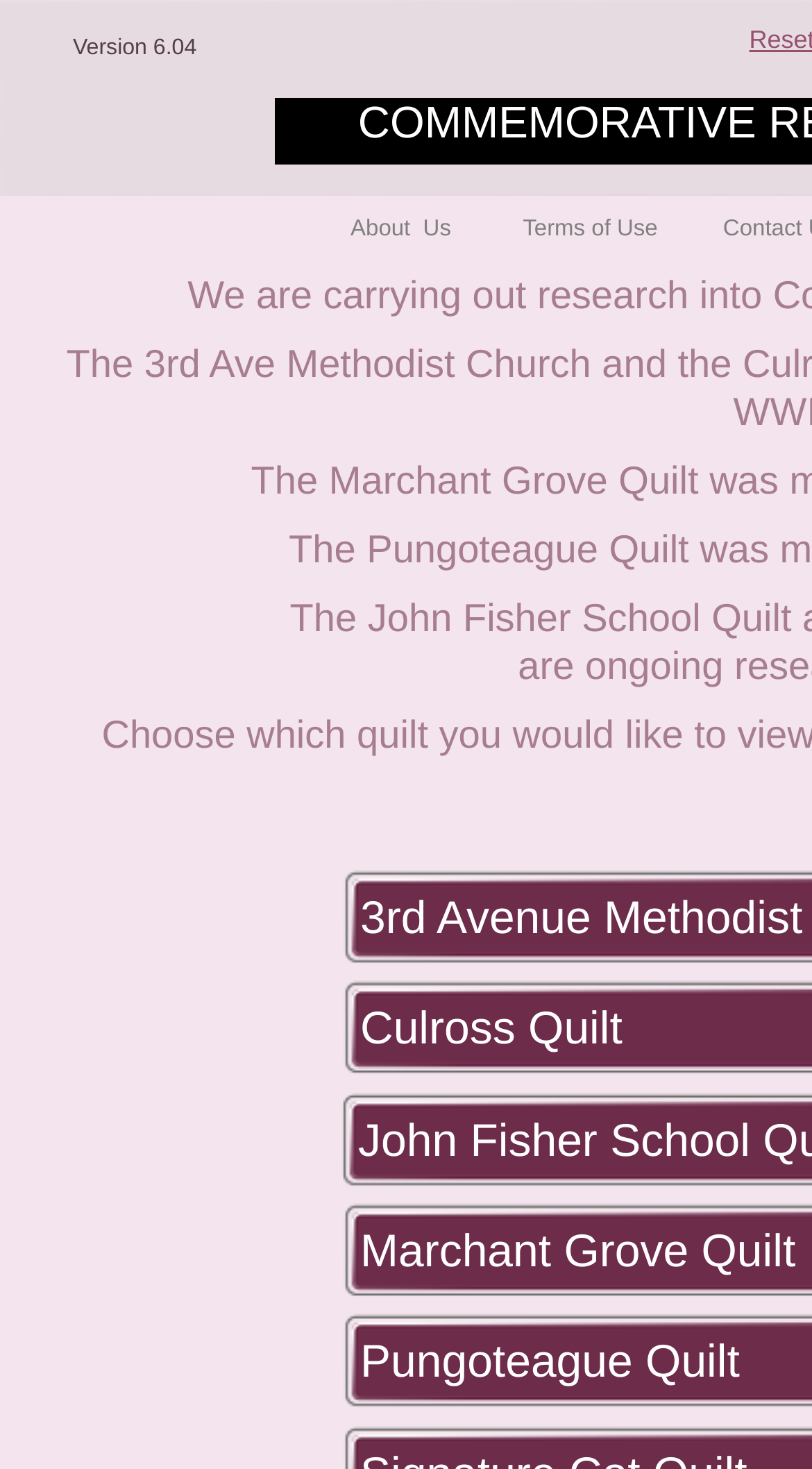Find the bounding box coordinates for the HTML element described in this sentence: "aria-label="PhiPartners Header Logo"". Provide the coordinates as four float numbers between 0 and 1, in the format [left, top, right, bottom].

None